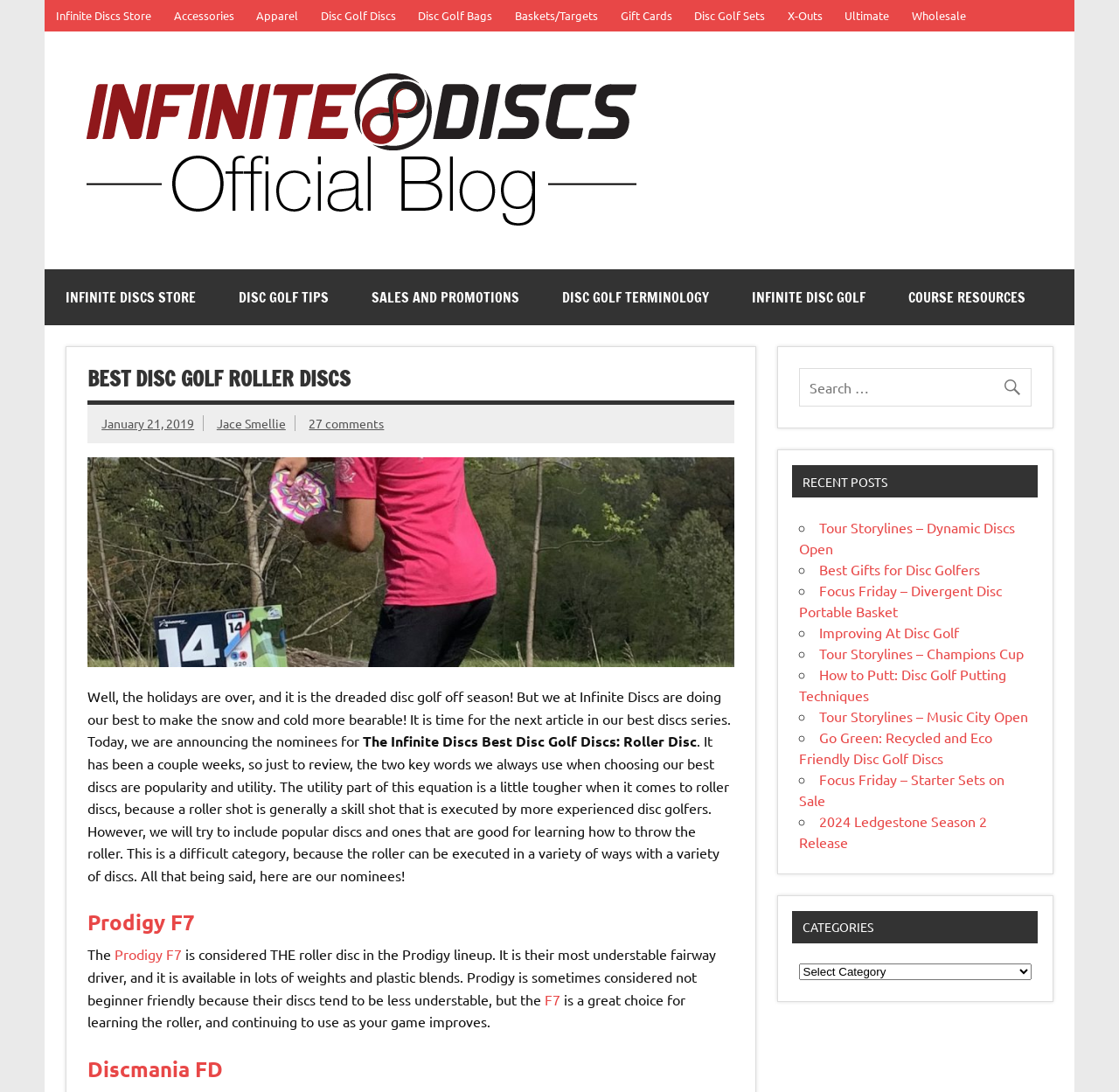Locate the bounding box coordinates of the clickable region to complete the following instruction: "Search for disc golf information."

[0.714, 0.337, 0.922, 0.372]